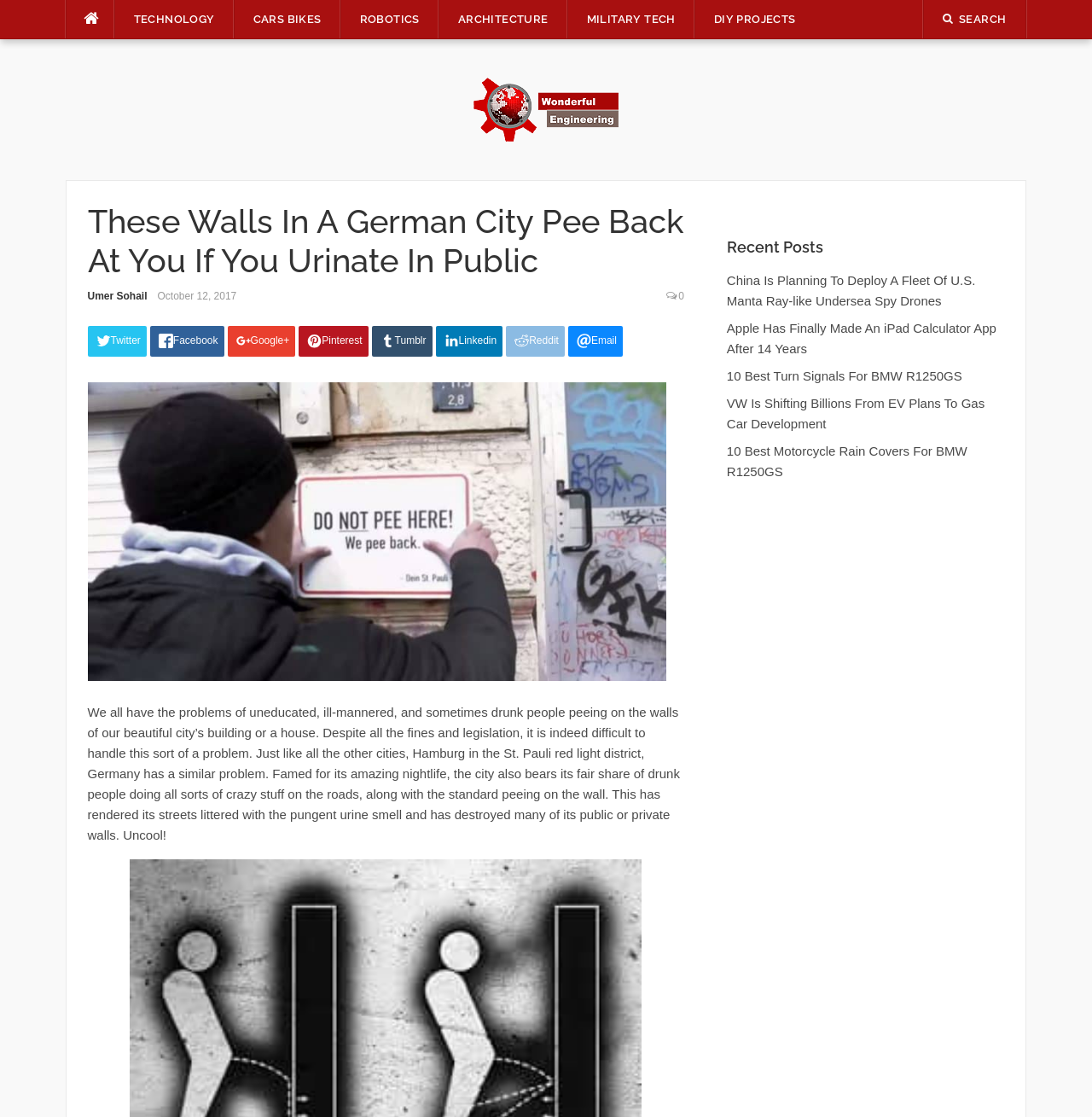Describe all the key features and sections of the webpage thoroughly.

This webpage is about a unique solution to a common problem in cities, specifically in Hamburg, Germany. At the top, there are several links to different categories, including Technology, Cars Bikes, Robotics, and more, which are aligned horizontally across the page. Below these links, there is a search icon and a link to the website "Wonderful Engineering" with its logo.

The main content of the page is a news article with a heading that reads "These Walls In A German City Pee Back At You If You Urinate In Public". The article discusses the problem of people urinating on walls in public places, despite fines and legislation, and how Hamburg in Germany has a similar issue. The article also mentions that the city's streets are often littered with the smell of urine and many public and private walls have been damaged.

To the right of the article's heading, there is information about the author, Umer Sohail, and the date of publication, October 12, 2017. Below the article, there are links to share the content on various social media platforms, including Twitter, Facebook, Google+, and more.

On the right side of the page, there is a section titled "Recent Posts" with links to several other news articles, including ones about China's underwater spy drones, Apple's iPad calculator app, and more.